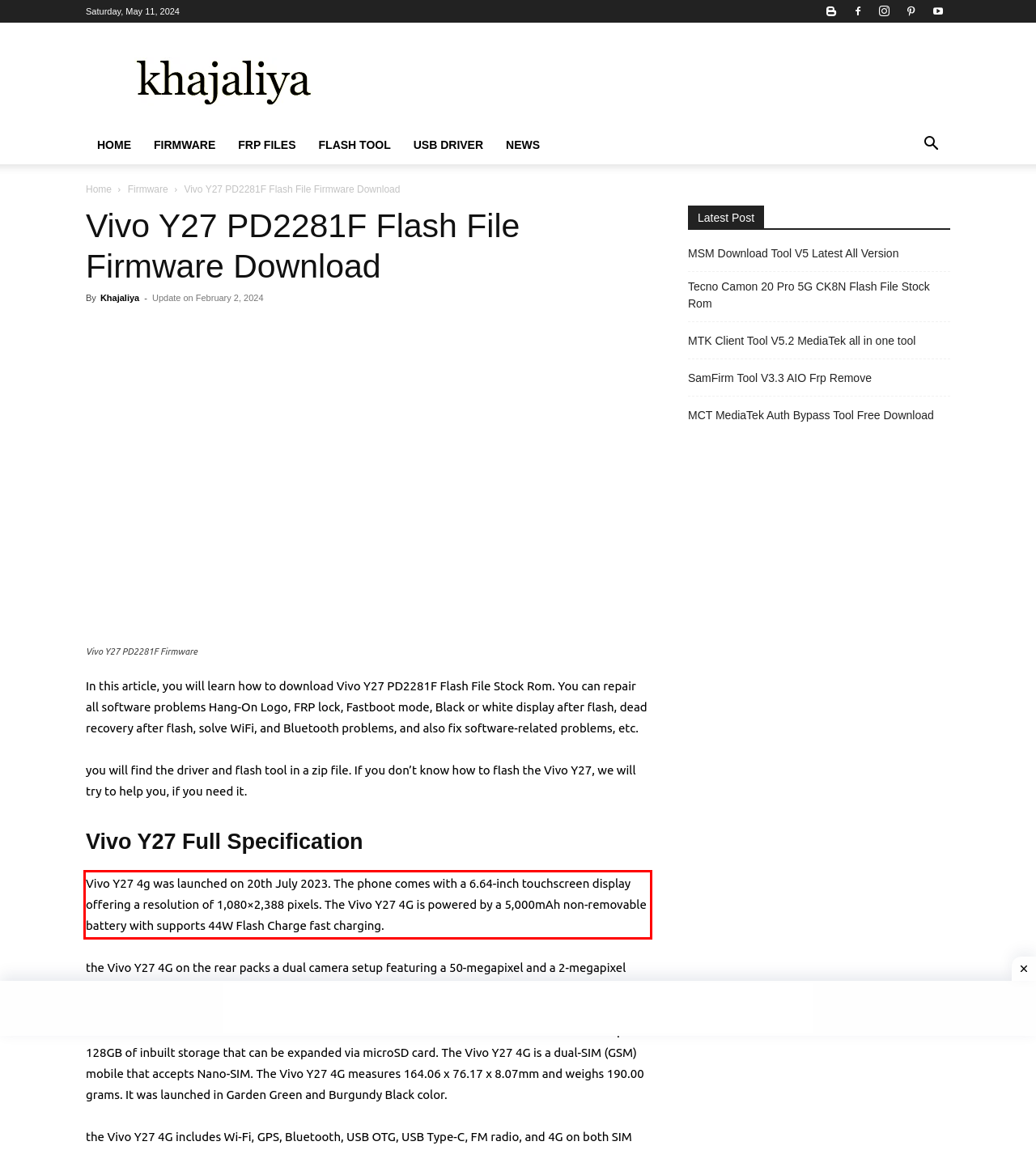Using the provided screenshot, read and generate the text content within the red-bordered area.

Vivo Y27 4g was launched on 20th July 2023. The phone comes with a 6.64-inch touchscreen display offering a resolution of 1,080×2,388 pixels. The Vivo Y27 4G is powered by a 5,000mAh non-removable battery with supports 44W Flash Charge fast charging.